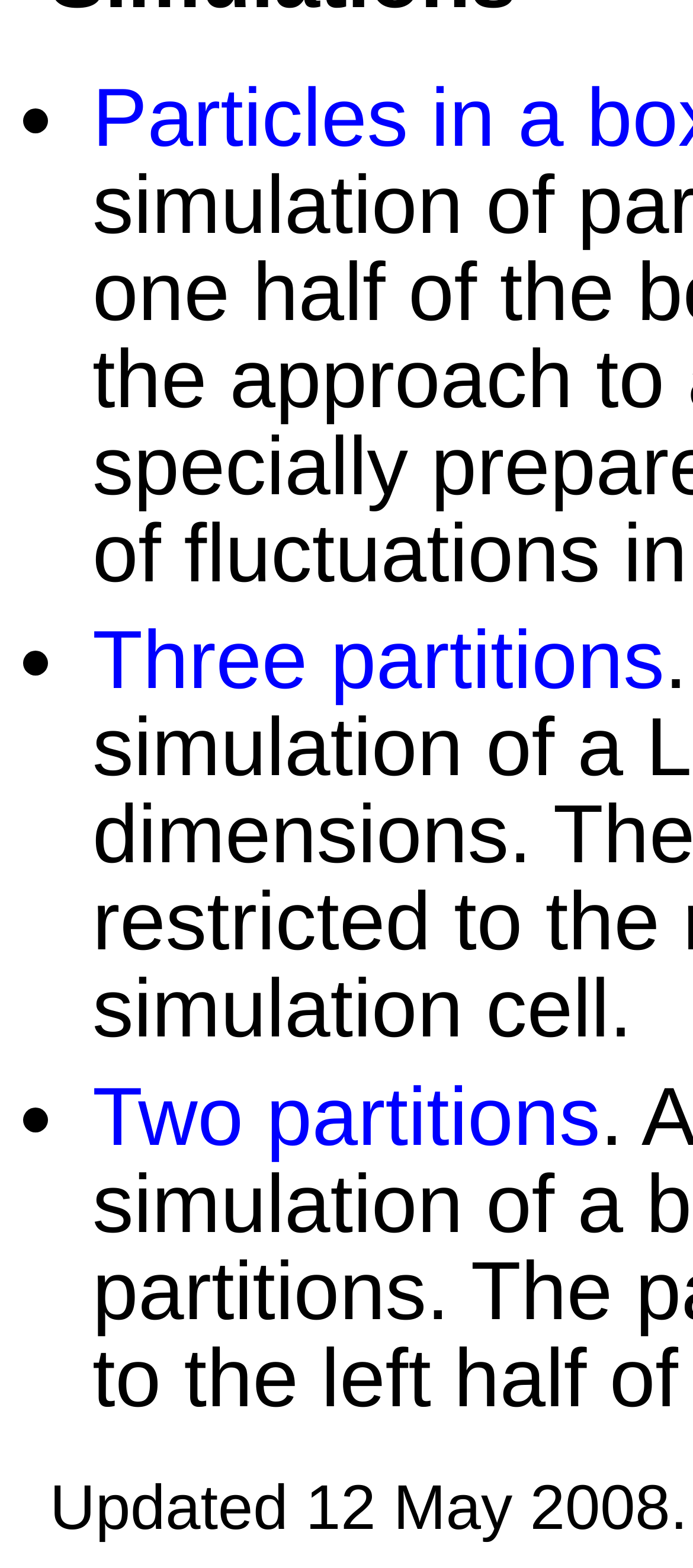Refer to the element description Three partitions and identify the corresponding bounding box in the screenshot. Format the coordinates as (top-left x, top-left y, bottom-right x, bottom-right y) with values in the range of 0 to 1.

[0.133, 0.392, 0.959, 0.45]